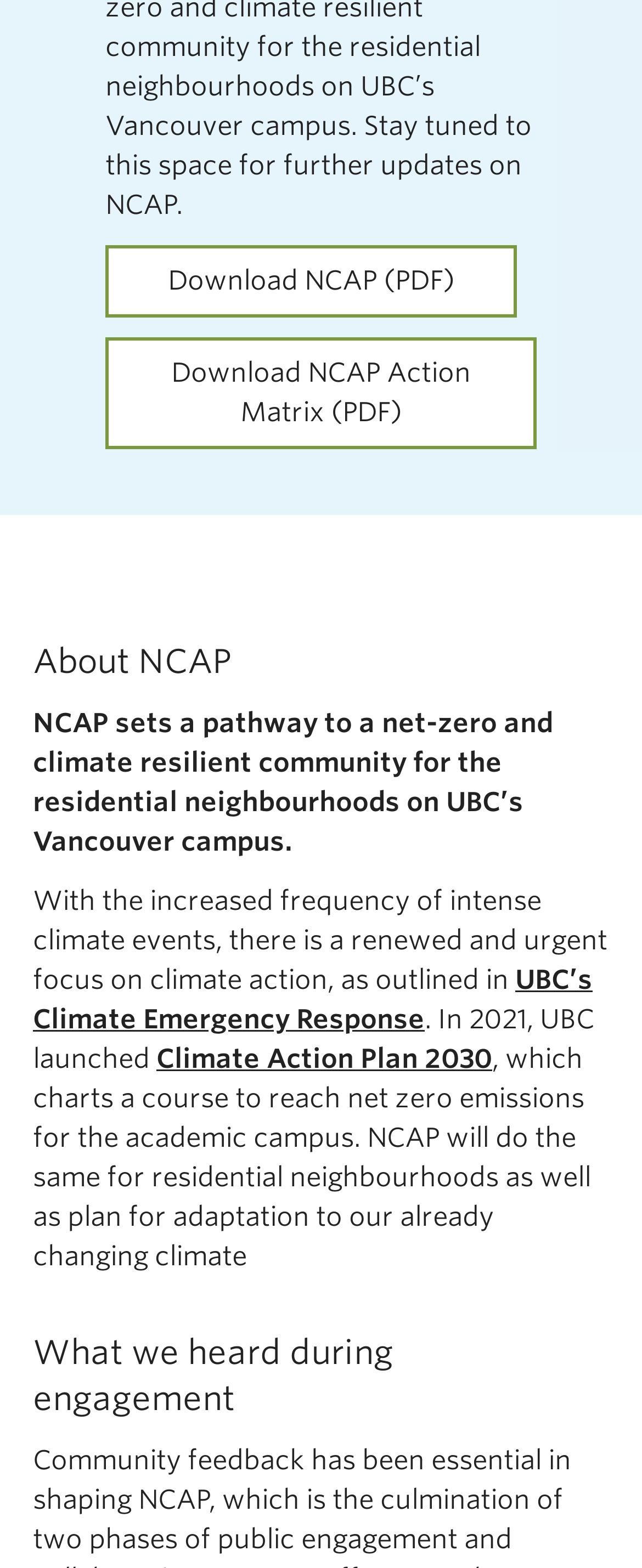Please specify the bounding box coordinates of the clickable region to carry out the following instruction: "Download NCAP (PDF)". The coordinates should be four float numbers between 0 and 1, in the format [left, top, right, bottom].

[0.164, 0.156, 0.805, 0.202]